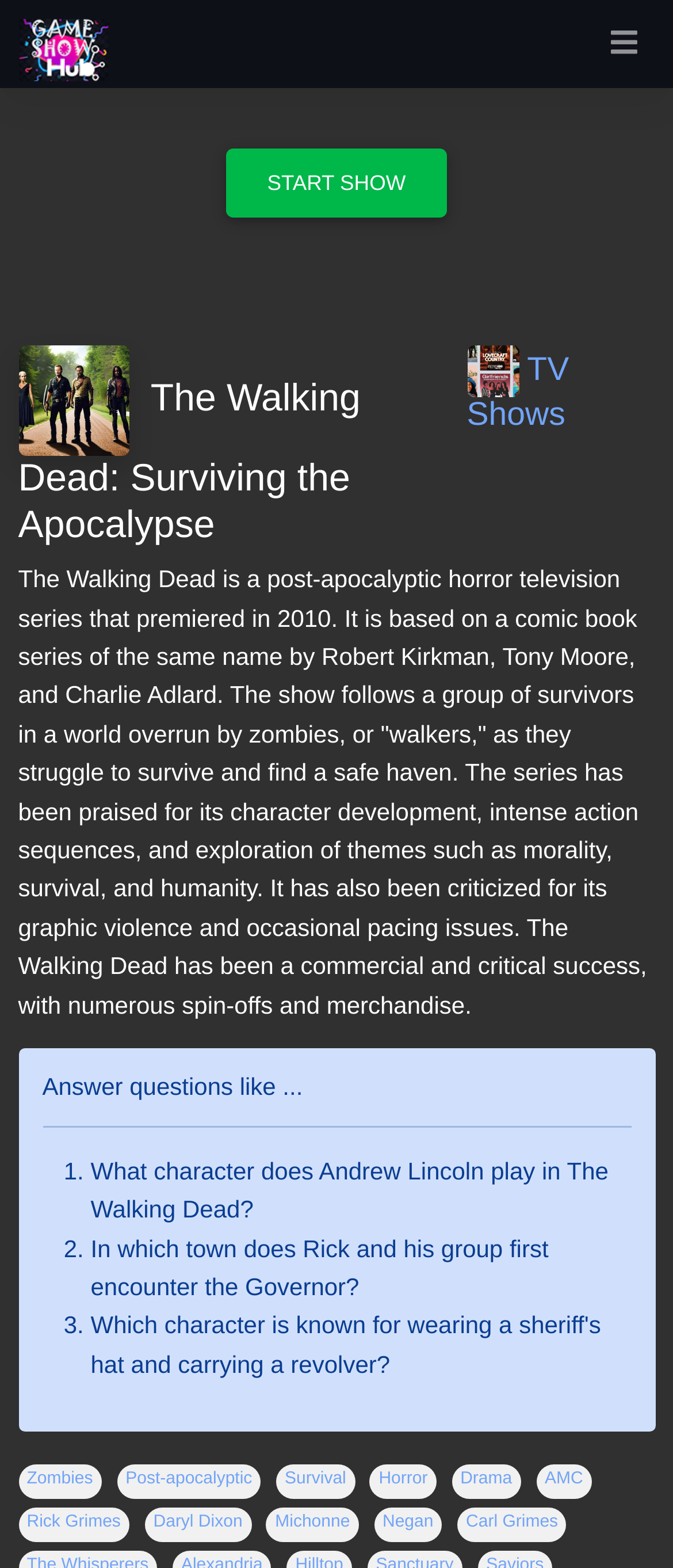How many questions are asked in the 'Answer questions like...' section? Observe the screenshot and provide a one-word or short phrase answer.

3